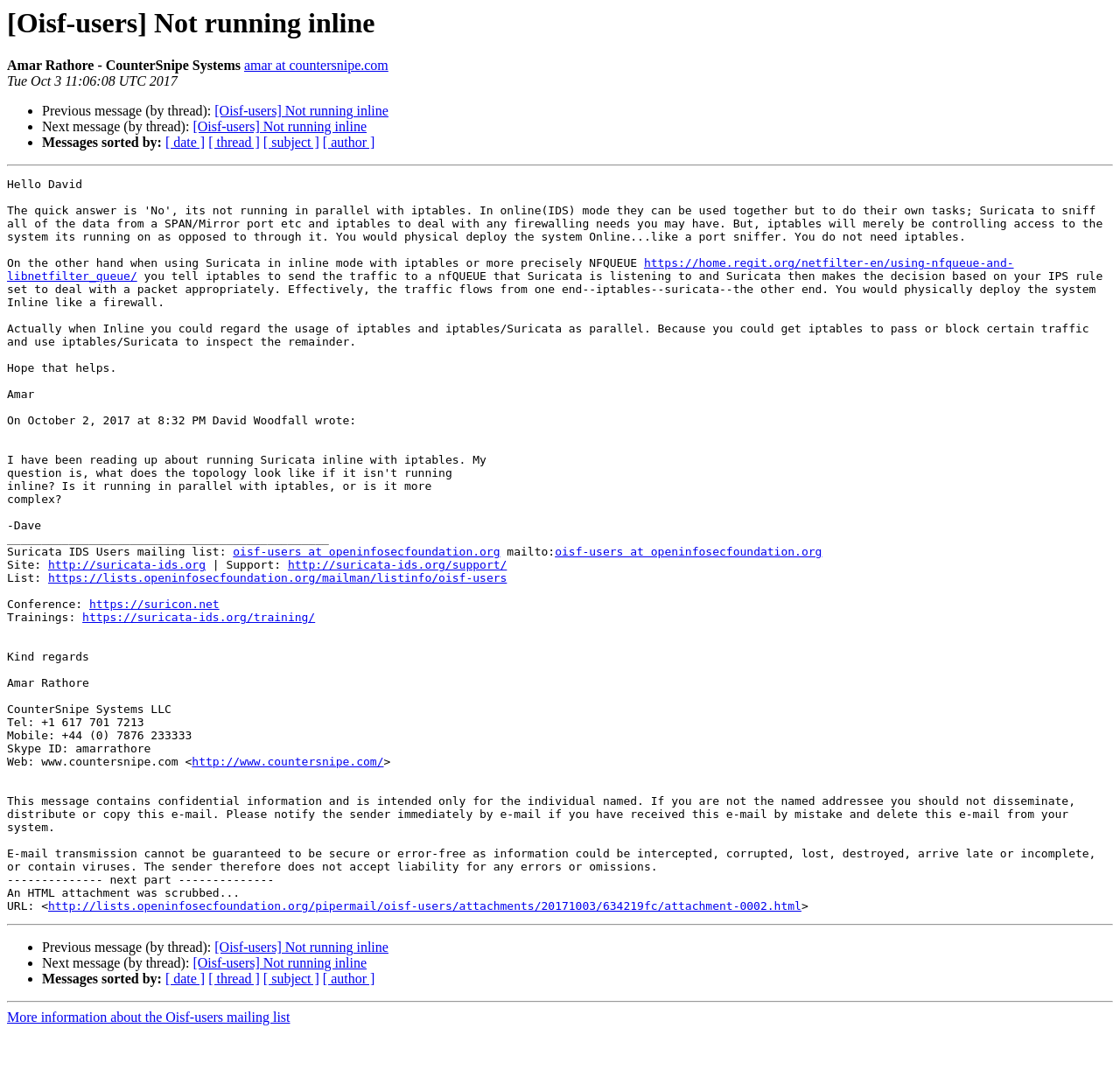Determine the bounding box coordinates of the area to click in order to meet this instruction: "Sort messages by date".

[0.148, 0.125, 0.183, 0.139]